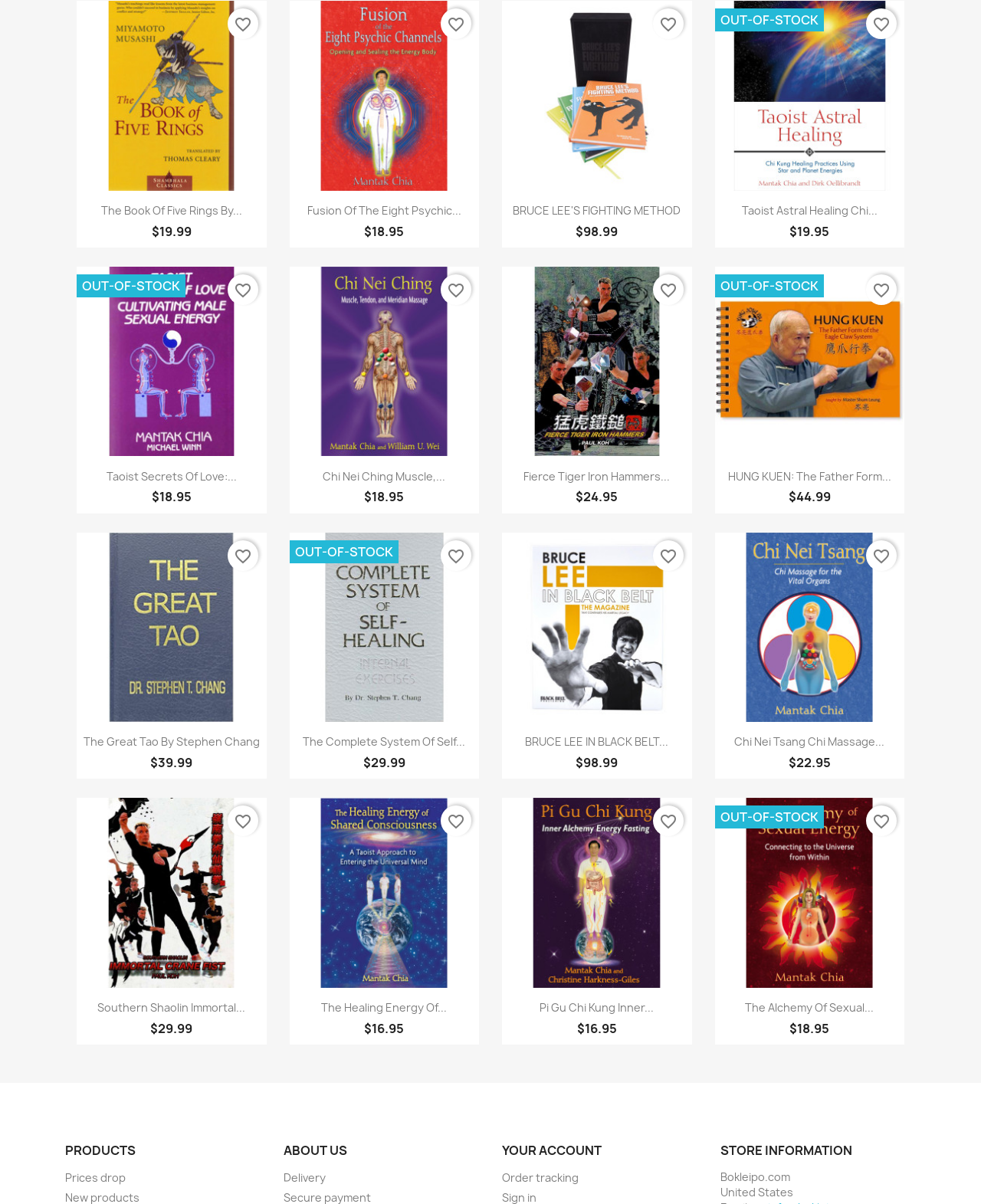Determine the bounding box coordinates for the area you should click to complete the following instruction: "View details of The Book Of Five Rings By...".

[0.078, 0.001, 0.271, 0.158]